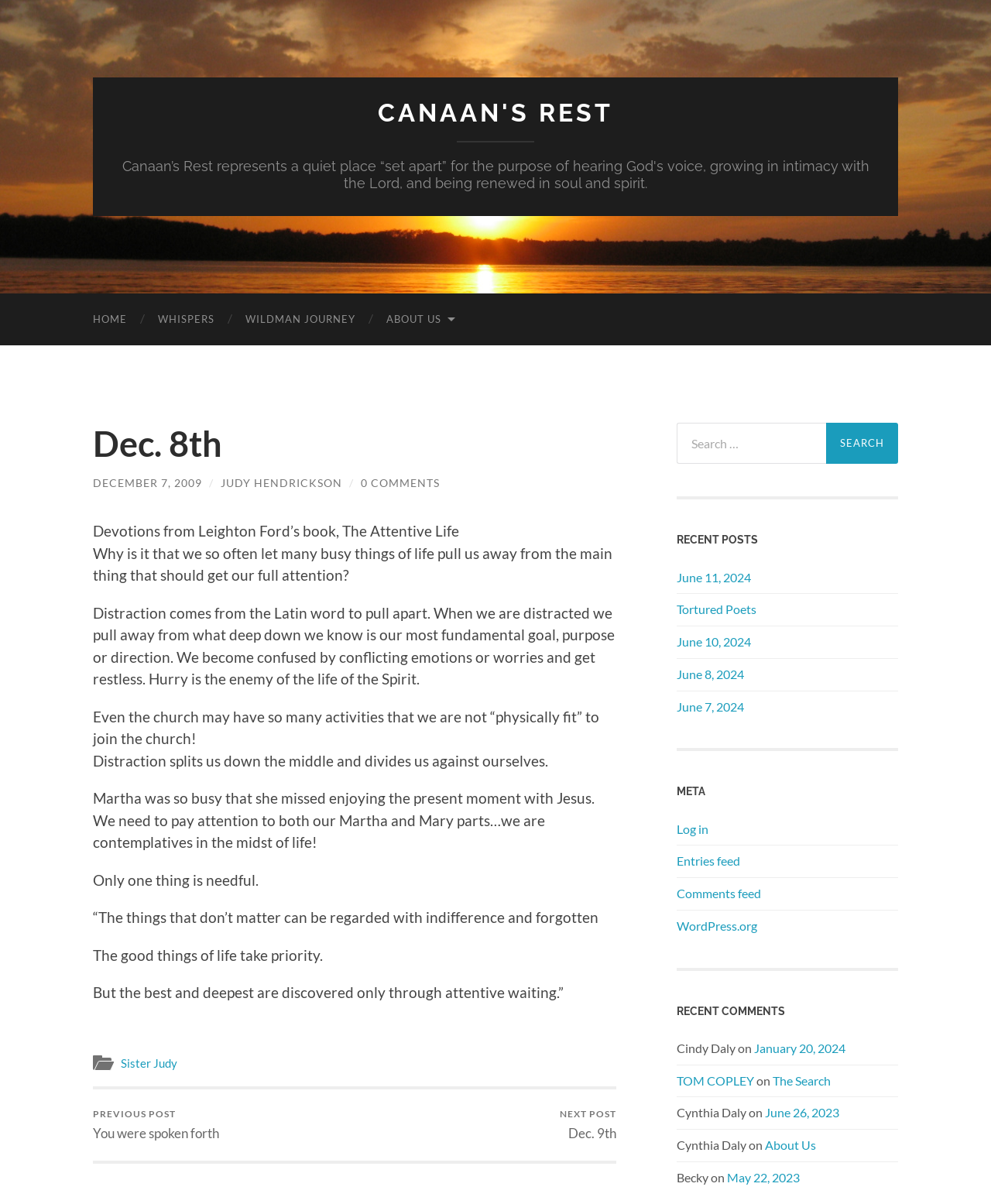Specify the bounding box coordinates of the region I need to click to perform the following instruction: "Search for something". The coordinates must be four float numbers in the range of 0 to 1, i.e., [left, top, right, bottom].

[0.683, 0.351, 0.906, 0.385]